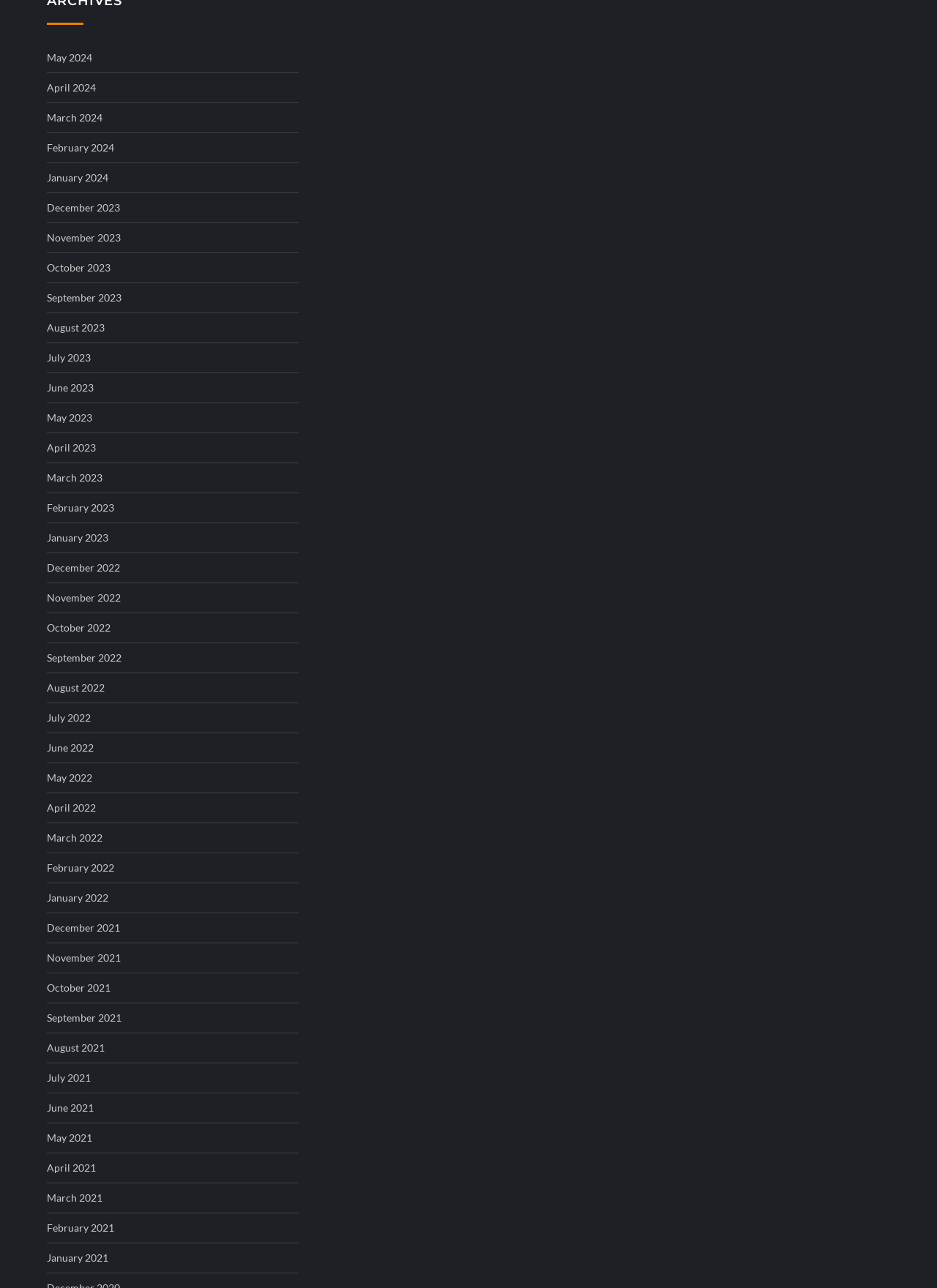What is the latest year available?
Please provide a comprehensive answer based on the contents of the image.

By examining the list of links on the webpage, I found that the latest year available is 2024, which is located at the top of the list.